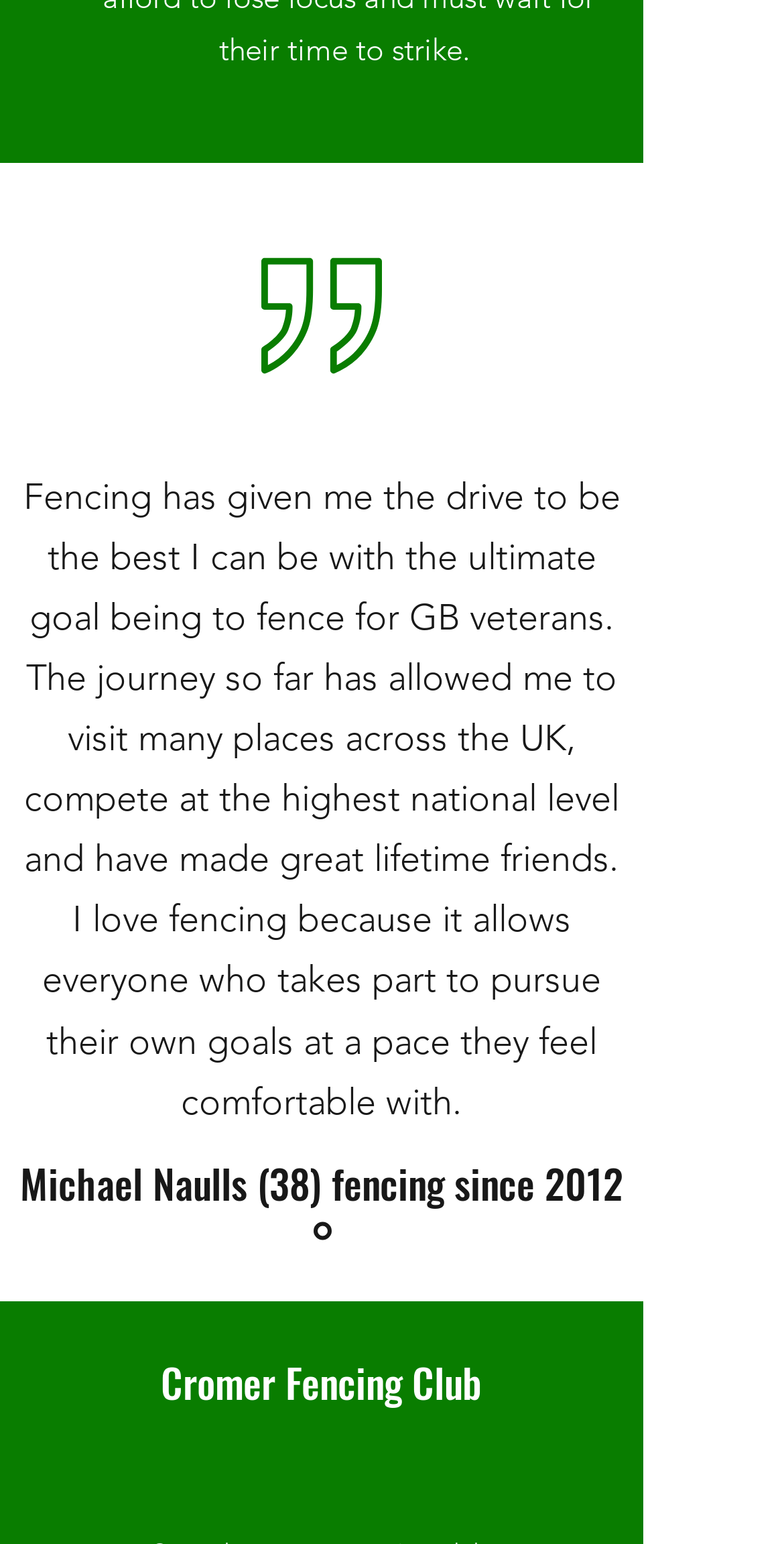What is the name of the person featured in the slideshow?
Answer the question with a single word or phrase derived from the image.

Michael Naulls